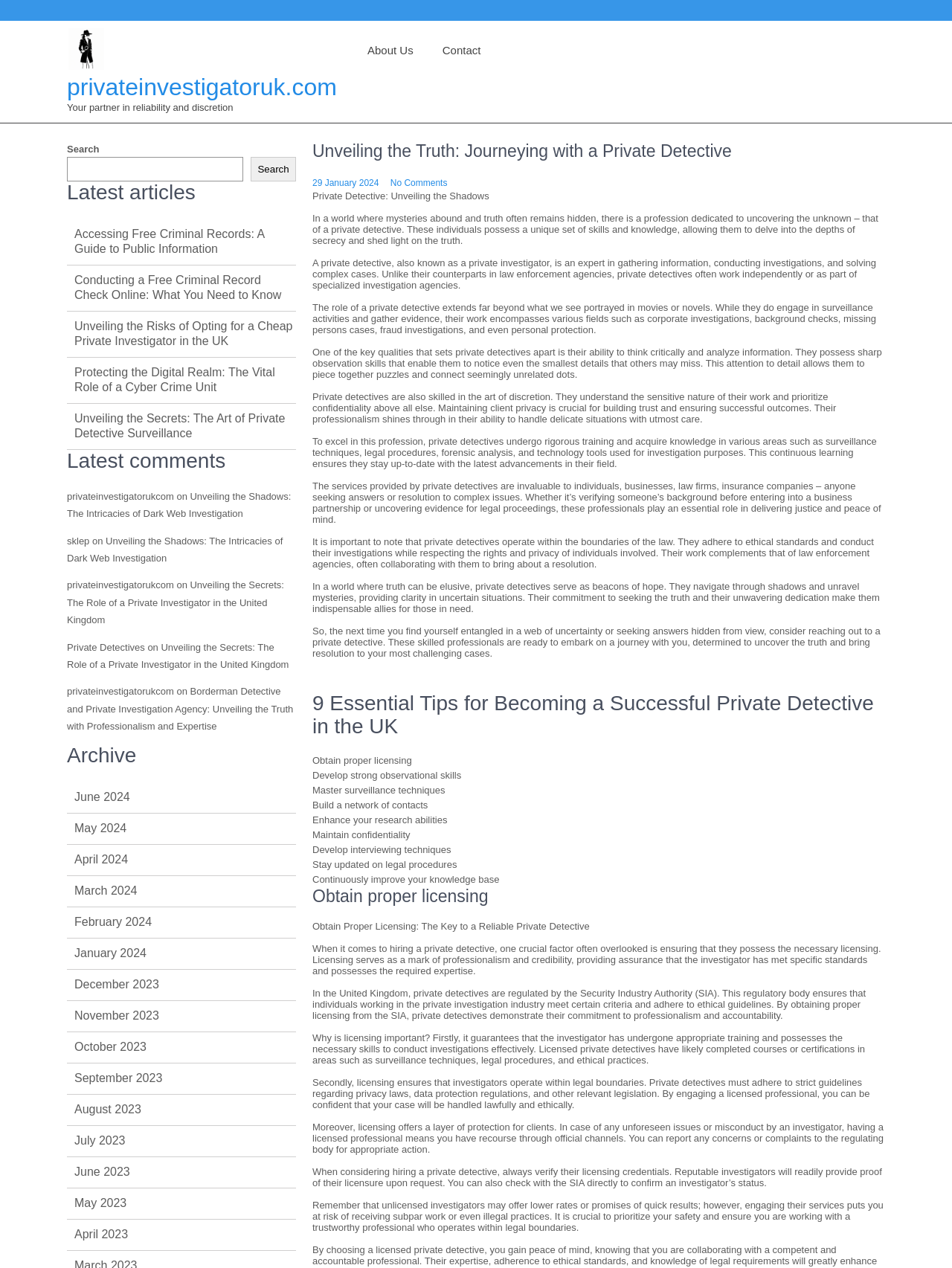Give a detailed overview of the webpage's appearance and contents.

This webpage is about private detectives and their profession. At the top, there is a header section with a logo and a navigation menu. Below the header, there is a section with a heading "Unveiling the Truth: Journeying with a Private Detective" and a subheading "Your partner in reliability and discretion". 

The main content of the webpage is divided into several sections. The first section provides an introduction to private detectives, describing their role in uncovering the unknown and their skills in gathering information, conducting investigations, and solving complex cases. 

The next section highlights the key qualities of private detectives, including their critical thinking and analytical skills, attention to detail, and ability to maintain confidentiality. It also mentions the various fields they work in, such as corporate investigations, background checks, and personal protection.

The following section discusses the importance of private detectives operating within the boundaries of the law and adhering to ethical standards. It also mentions their collaboration with law enforcement agencies to bring about a resolution.

The webpage then provides a list of 9 essential tips for becoming a successful private detective in the UK, with links to each tip. The first tip, "Obtain proper licensing", is elaborated on in a separate section, which explains the importance of licensing, how it ensures professionalism and accountability, and how it protects clients.

On the right side of the webpage, there is a search bar and a section with links to latest articles. Below that, there is a section with links to latest comments. At the bottom of the webpage, there is a footer section with links to various articles and a copyright notice.